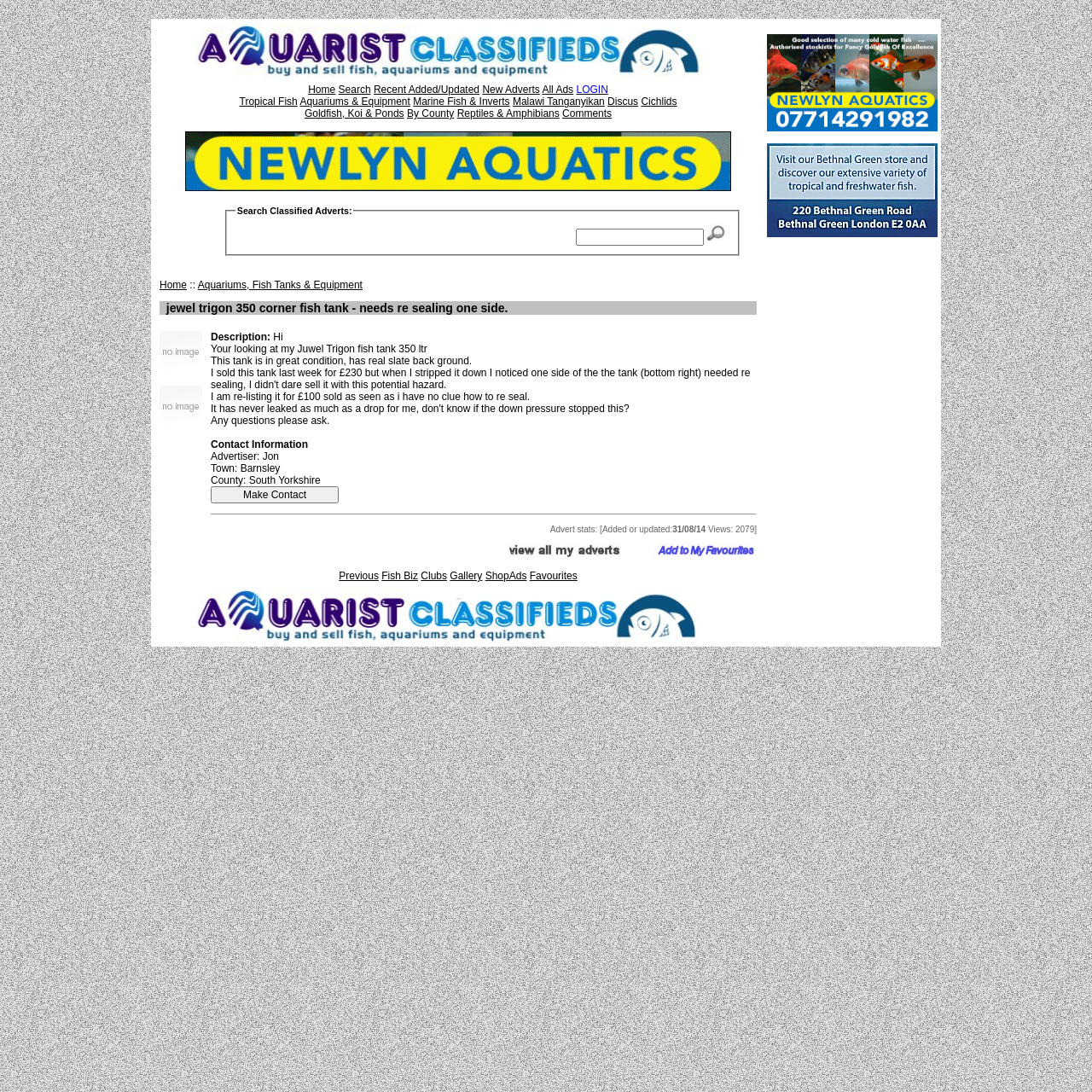What is the condition of the fish tank?
Look at the image and provide a detailed response to the question.

The description of the fish tank states that it is in great condition, has a real slate background, and has never leaked as much as a drop for the seller.